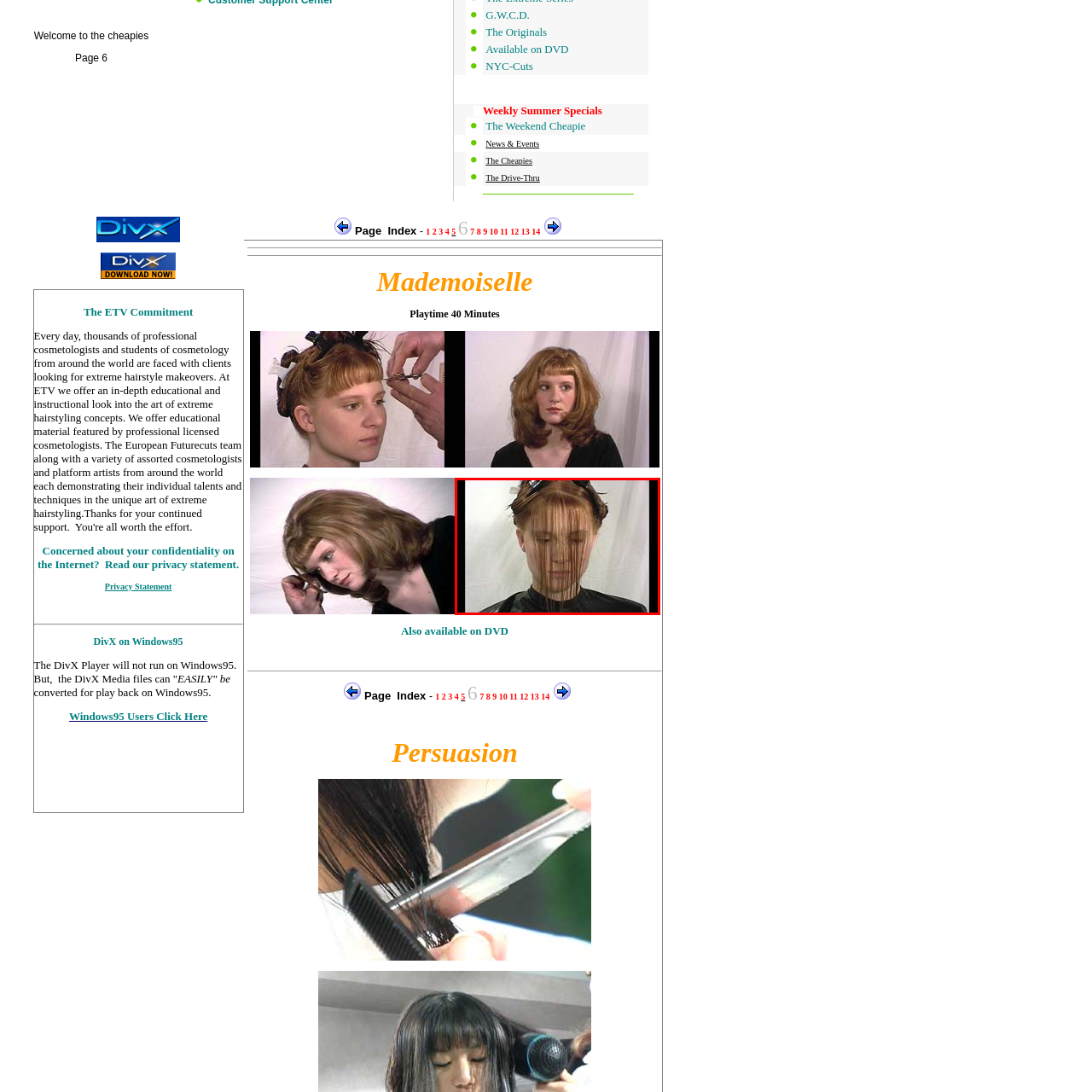Give an in-depth description of the image highlighted with the red boundary.

The image showcases a young woman with straight red hair, positioned to create a distinctive hairstyle. She is standing against a neutral white background, which enhances the focus on her hair and styling process. Her hair is neatly sectioned and features long, straight strands cascading down her face, emphasizing a modern and chic look. The woman is wearing a black cape typical for hairstyling, indicating that she is likely in a salon or educational setting. The use of hair clips at the crown suggests that she is in the midst of a haircut or styling session, demonstrating techniques in hairstyling and the transformation of hair aesthetics. This image captures the essence of professional hairstyling education, where precision and artistry are paramount.